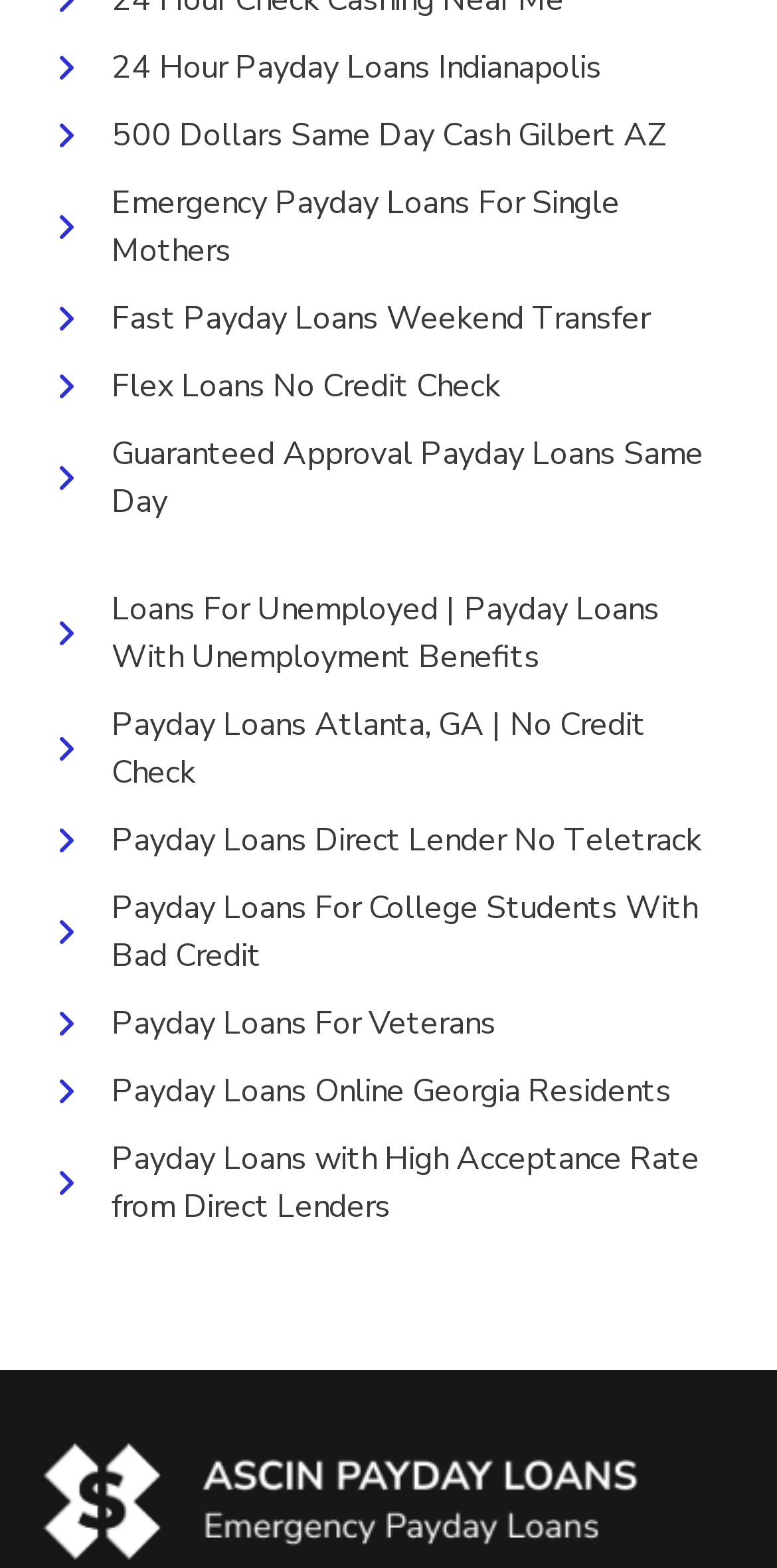Please identify the bounding box coordinates of the element on the webpage that should be clicked to follow this instruction: "Learn about Payday Loans Atlanta, GA | No Credit Check". The bounding box coordinates should be given as four float numbers between 0 and 1, formatted as [left, top, right, bottom].

[0.064, 0.447, 0.936, 0.508]